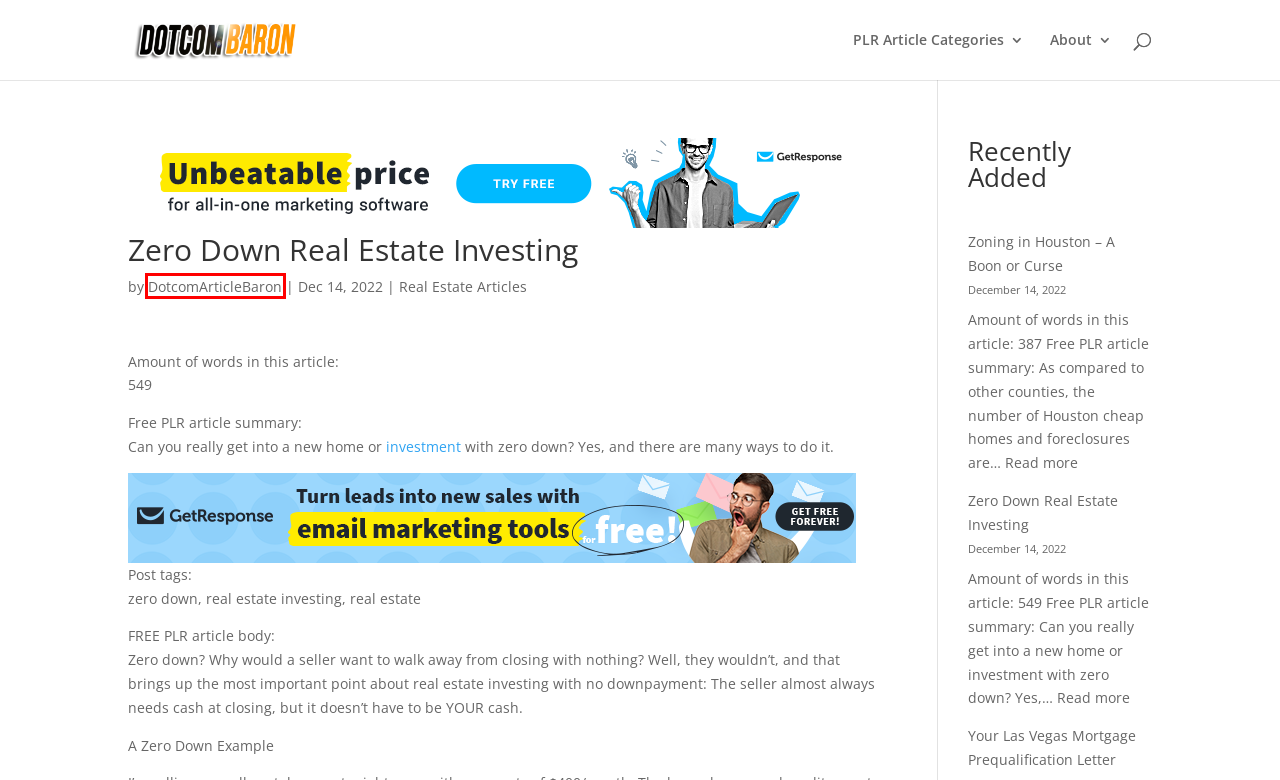You have a screenshot of a webpage with a red bounding box around an element. Identify the webpage description that best fits the new page that appears after clicking the selected element in the red bounding box. Here are the candidates:
A. Latest Free PLR Articles - Free PLR Article Directory
B. DOTCOM NEWS - DotcomBaron
C. Your Las Vegas Mortgage Prequalification Letter - Free PLR Article Directory
D. Your Condo View – Enjoy it While You Can - Free PLR Article Directory
E. DotcomArticleBaron, Author at Free PLR Article Directory
F. CONTACT.COM Unlock Success with Premium Domain Names
G. Real Estate Articles Archives - Free PLR Article Directory
H. Zoning in Houston – A Boon or Curse - Free PLR Article Directory

E